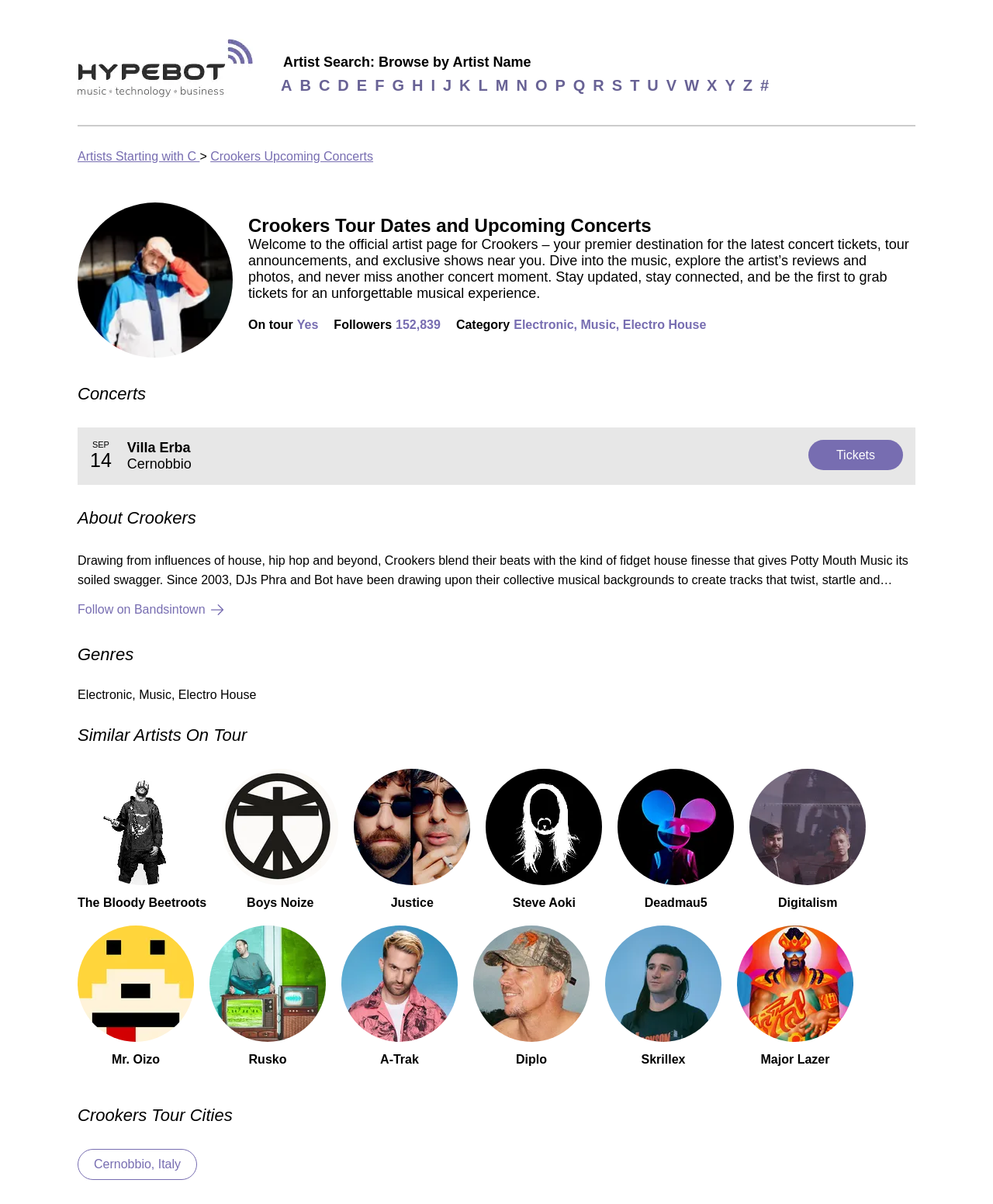Provide a short answer using a single word or phrase for the following question: 
What is the category of the artist?

Electronic, Music, Electro House